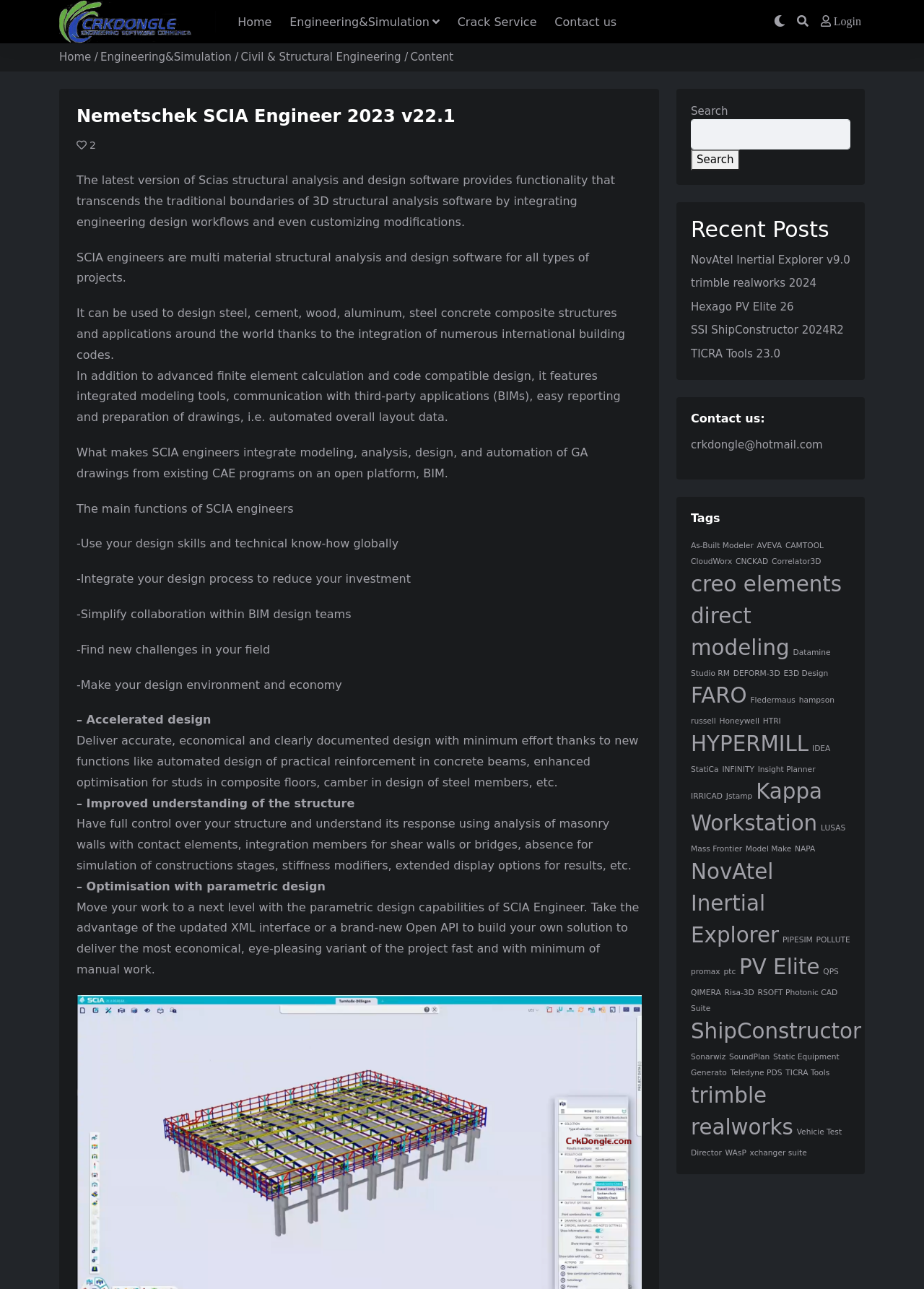Identify the bounding box coordinates of the clickable region required to complete the instruction: "Learn more about SCIA Engineer 2023 v22.1". The coordinates should be given as four float numbers within the range of 0 and 1, i.e., [left, top, right, bottom].

[0.083, 0.082, 0.695, 0.098]